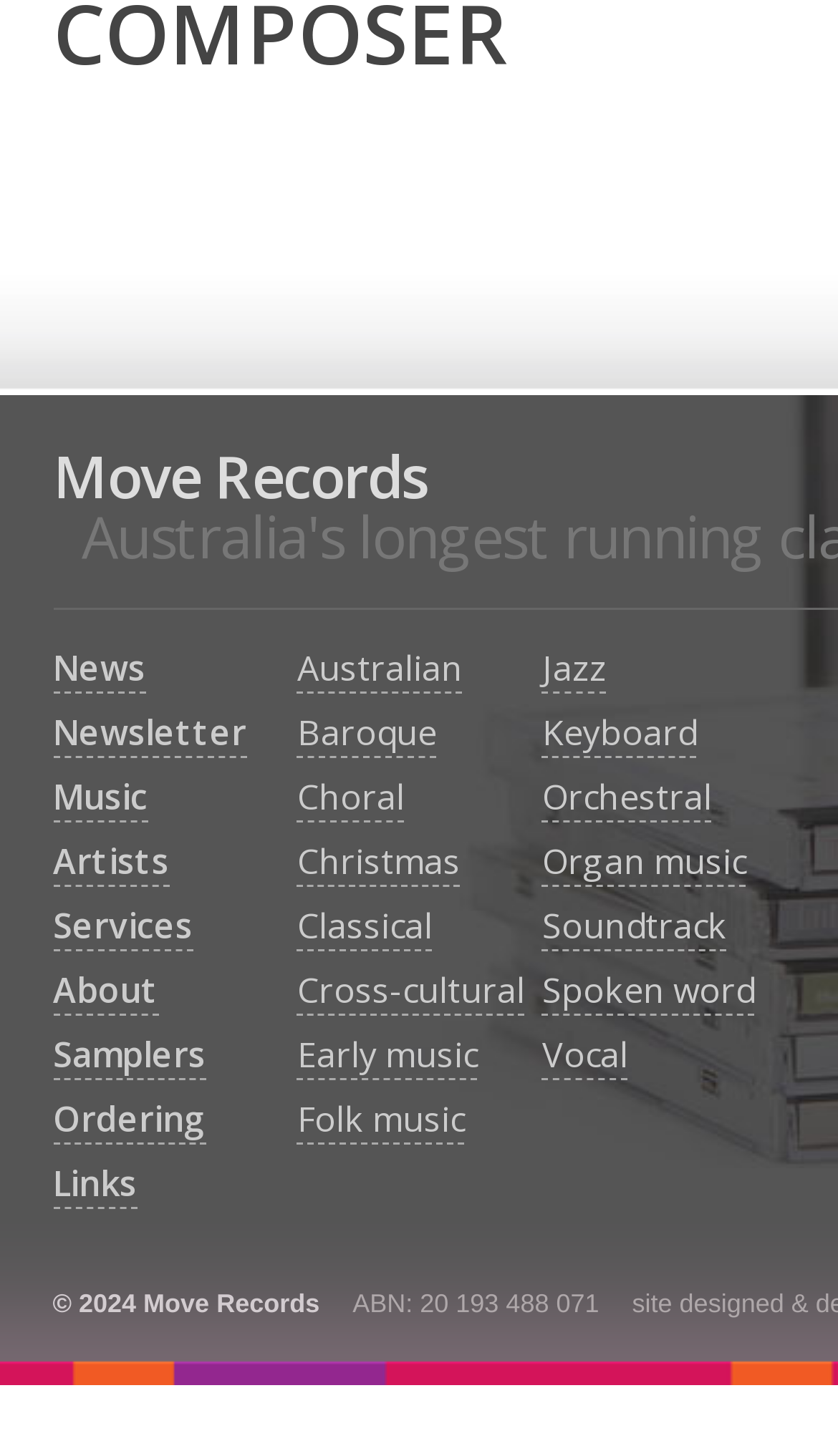Answer succinctly with a single word or phrase:
What is the ABN of Move Records?

20 193 488 071